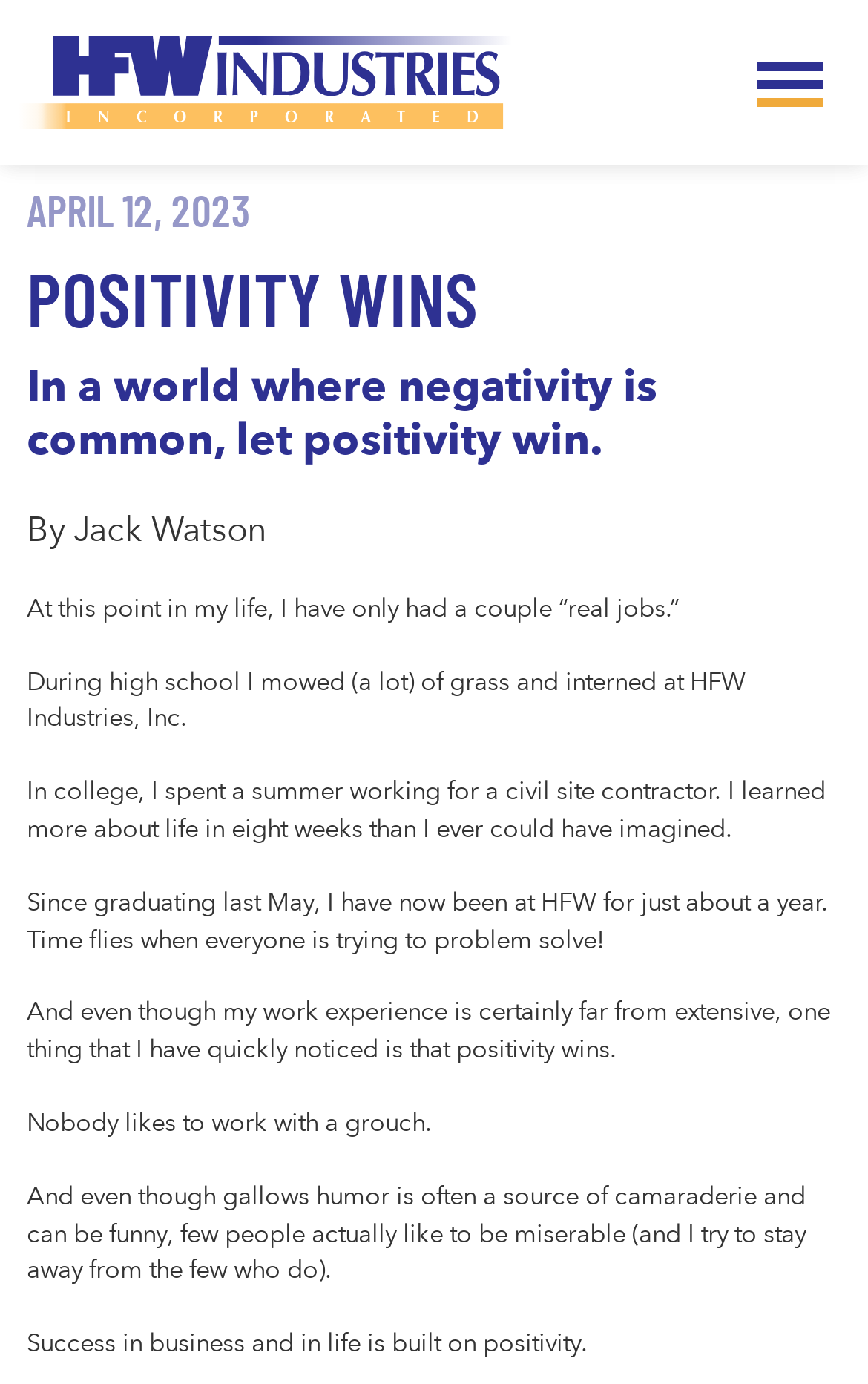What is the company where the author interned?
Offer a detailed and full explanation in response to the question.

The company where the author interned can be determined by looking at the text 'During high school I mowed (a lot) of grass and interned at HFW Industries, Inc.' which is located in the middle of the webpage.